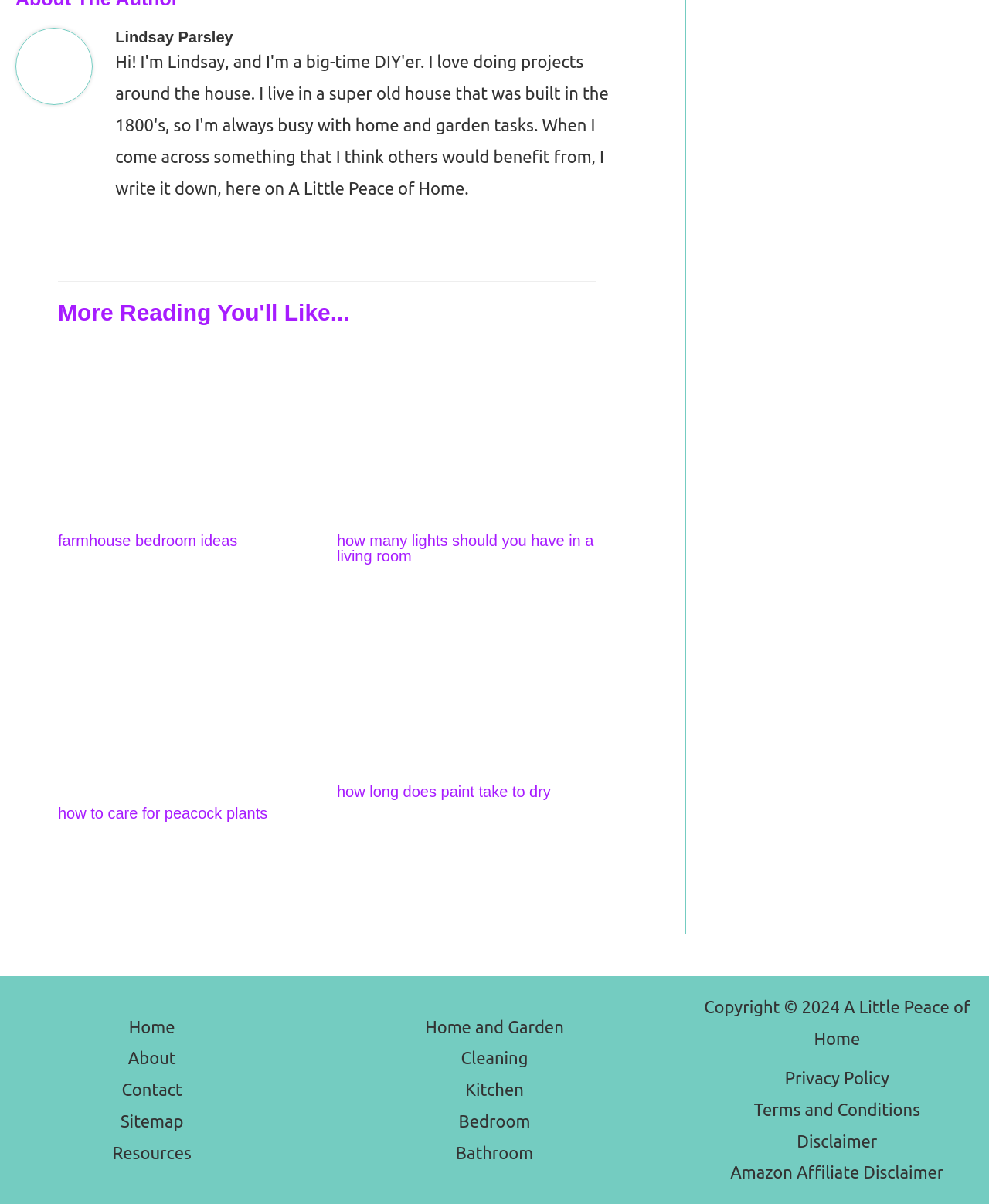What is the author's name?
Using the image provided, answer with just one word or phrase.

Lindsay Parsley